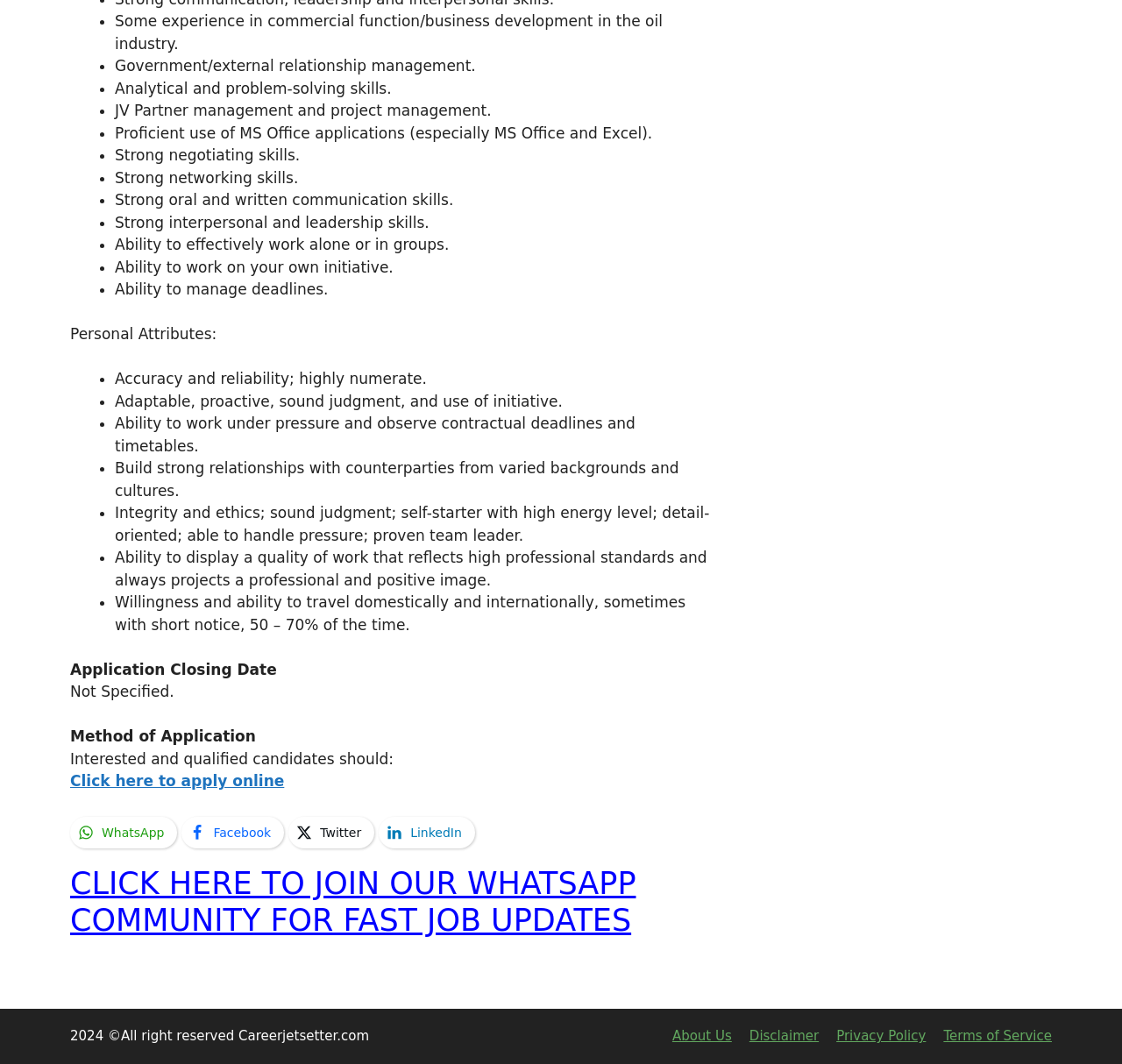What is the application closing date? Based on the screenshot, please respond with a single word or phrase.

Not Specified